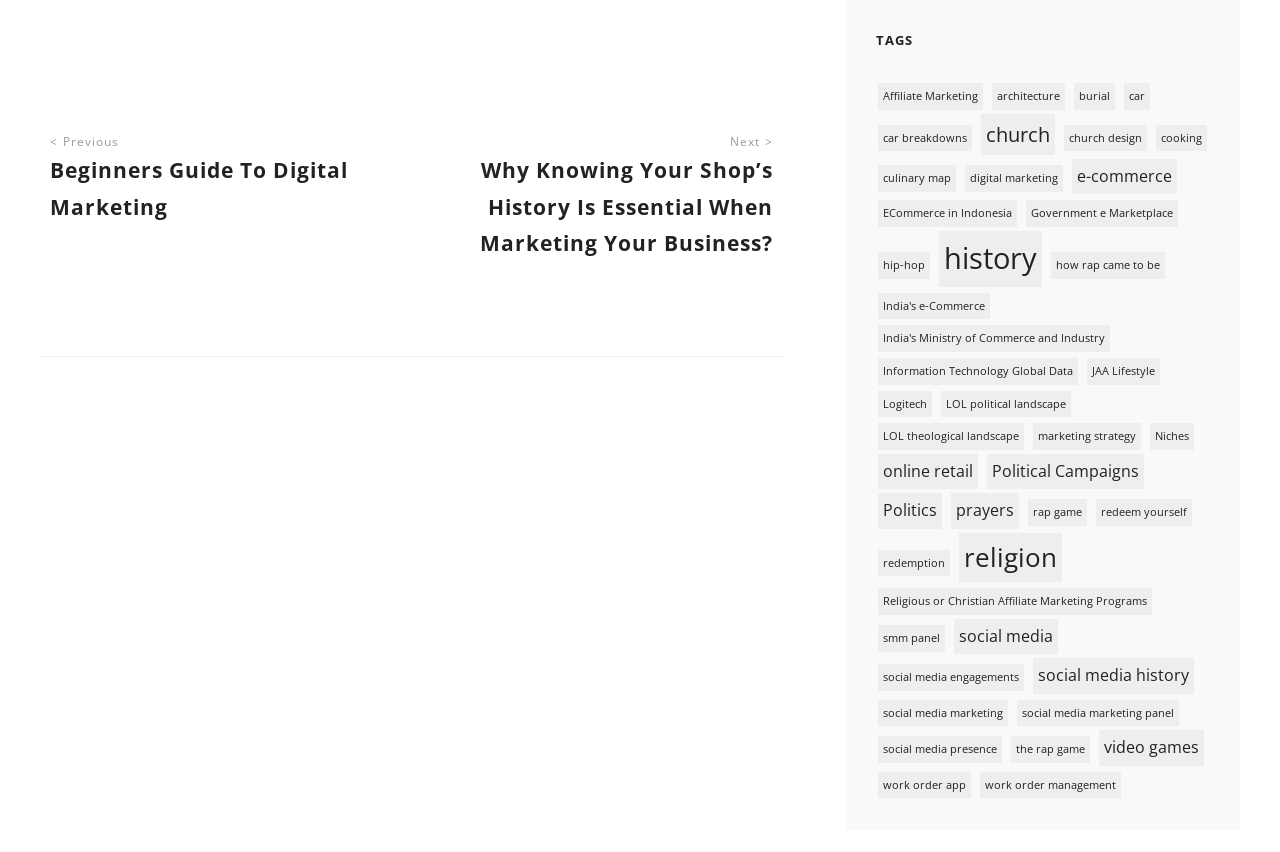Given the element description: "work order app", predict the bounding box coordinates of the UI element it refers to, using four float numbers between 0 and 1, i.e., [left, top, right, bottom].

[0.686, 0.906, 0.759, 0.937]